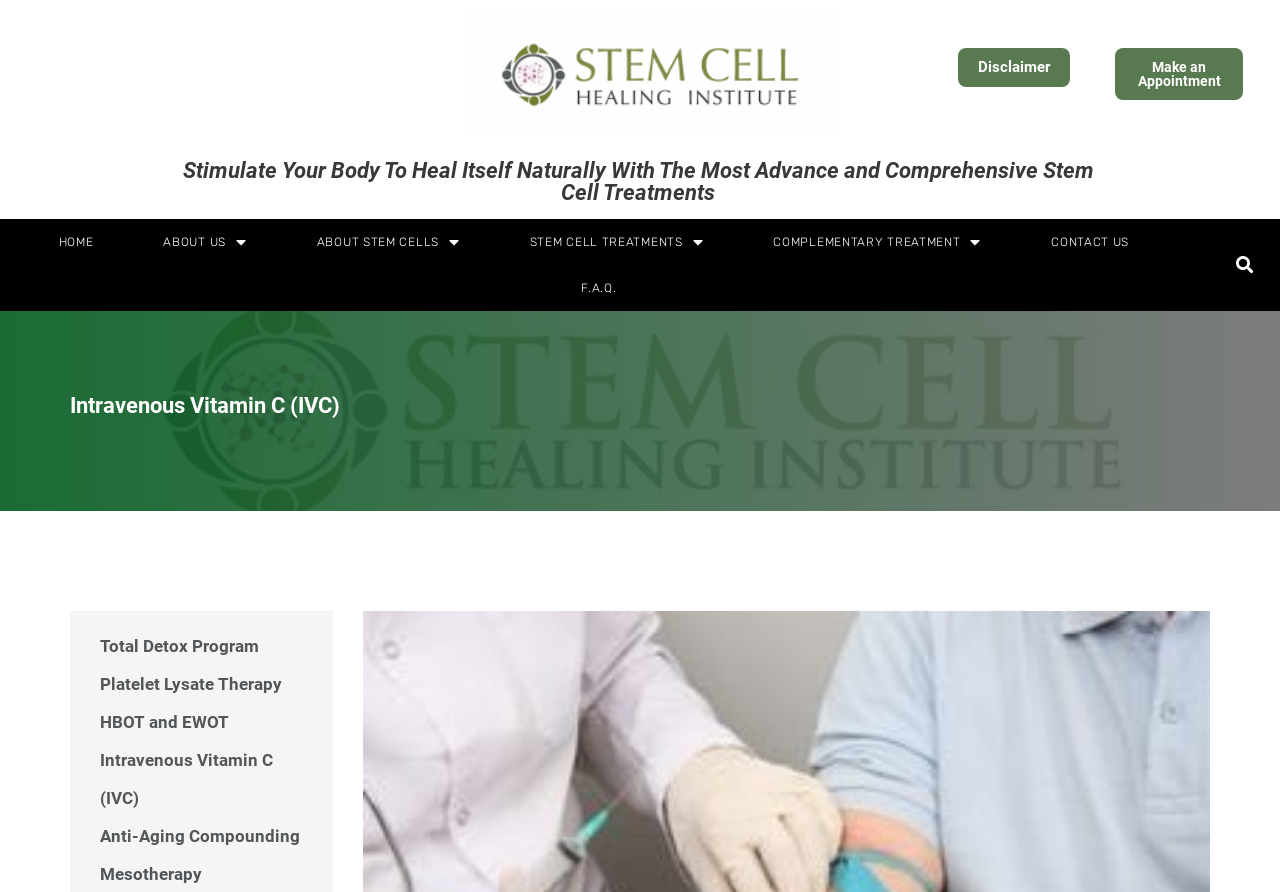What is the function of the search bar?
Using the image, elaborate on the answer with as much detail as possible.

The search bar is located at the top right corner of the webpage, and it allows users to search for specific content within the website.